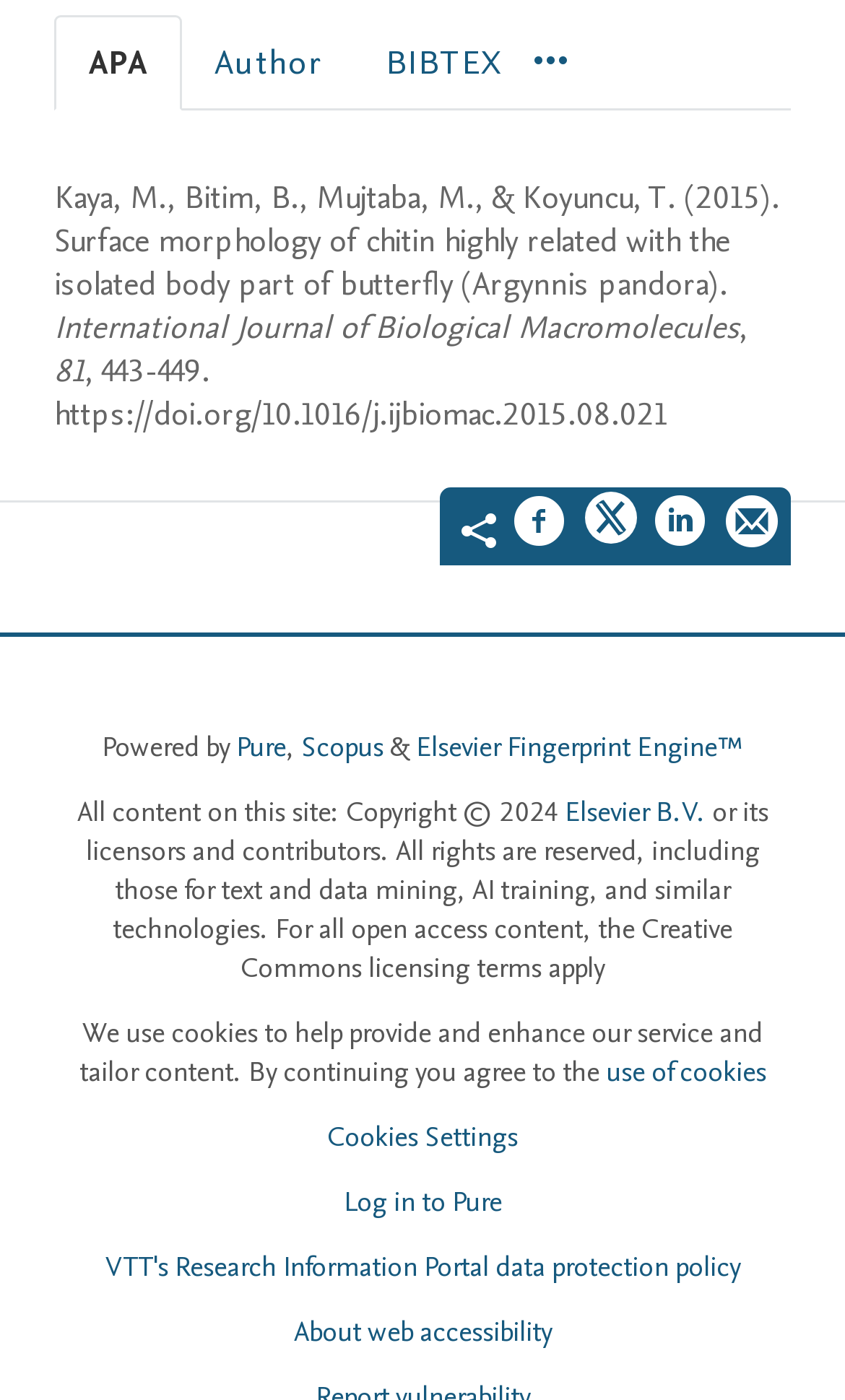Please determine the bounding box coordinates of the element's region to click in order to carry out the following instruction: "Visit the Pure website". The coordinates should be four float numbers between 0 and 1, i.e., [left, top, right, bottom].

[0.279, 0.519, 0.338, 0.547]